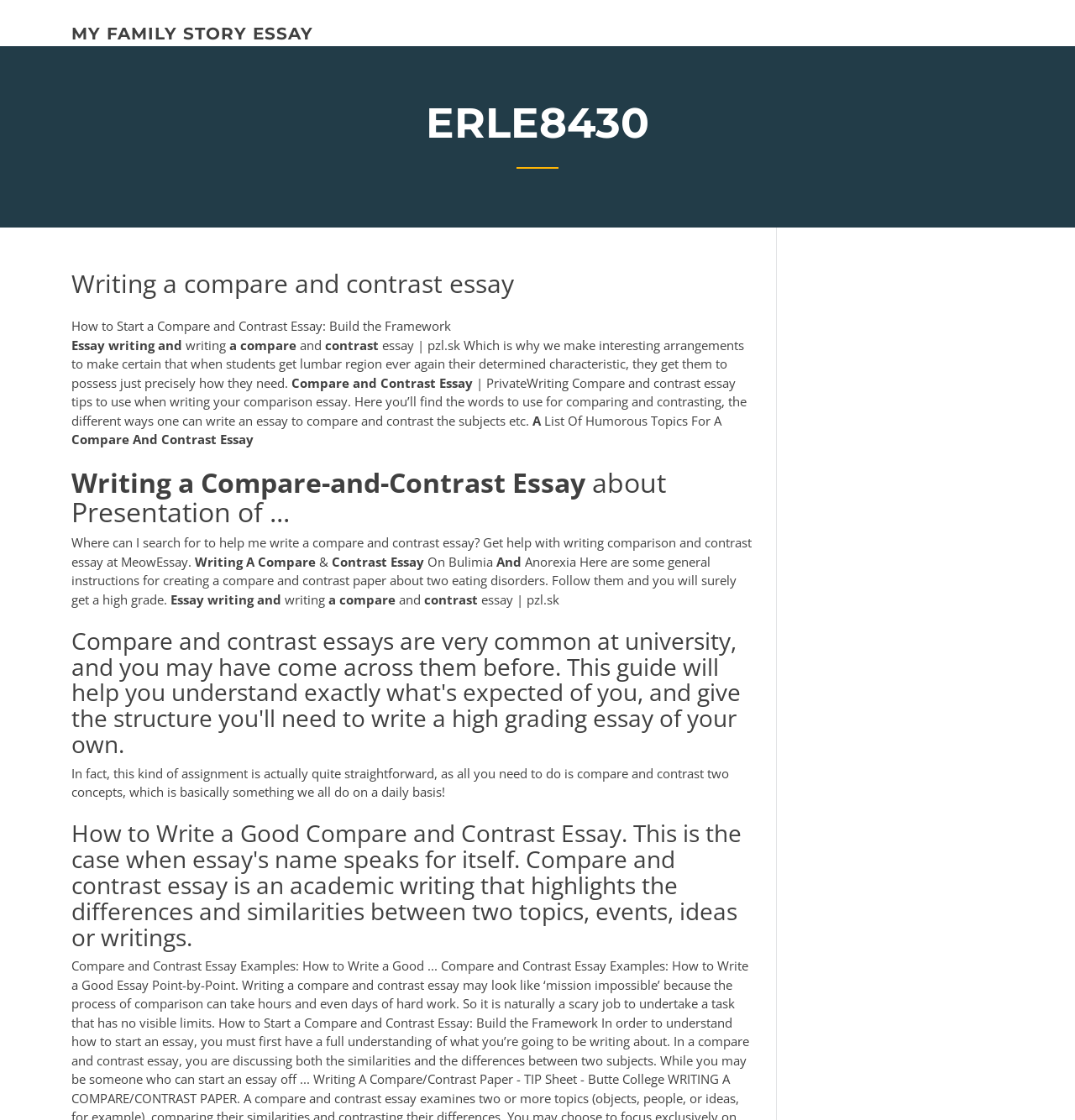What is the main topic of this webpage?
Analyze the image and provide a thorough answer to the question.

Based on the webpage content, I can see that the webpage is discussing how to write a compare and contrast essay, providing tips and guidelines for students. The headings and static text elements on the webpage all relate to this topic, indicating that it is the main focus of the webpage.